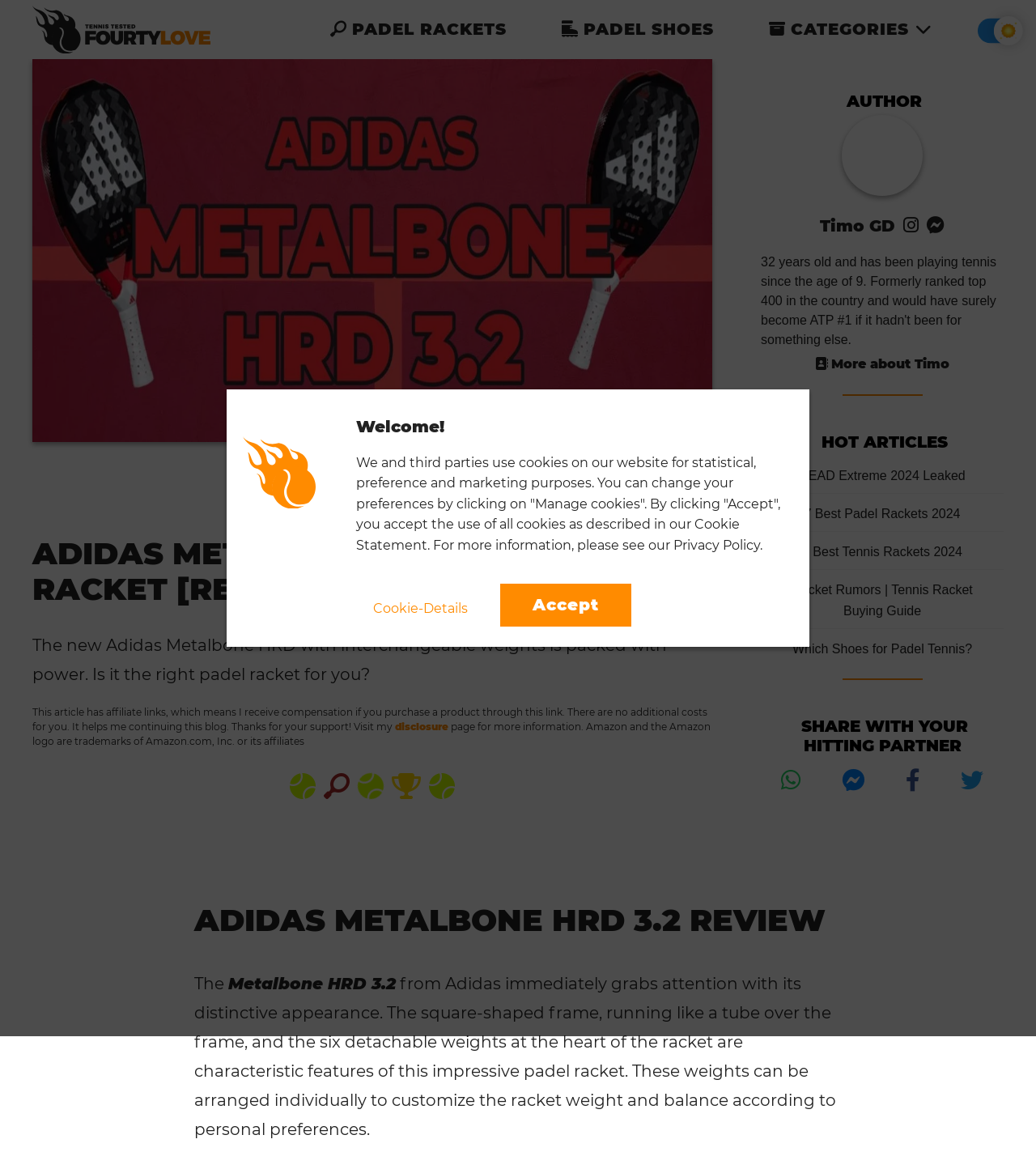Locate the bounding box coordinates of the clickable area needed to fulfill the instruction: "View the 'ADIDAS METALBONE HRD 3.2 REVIEW'".

[0.188, 0.764, 0.812, 0.811]